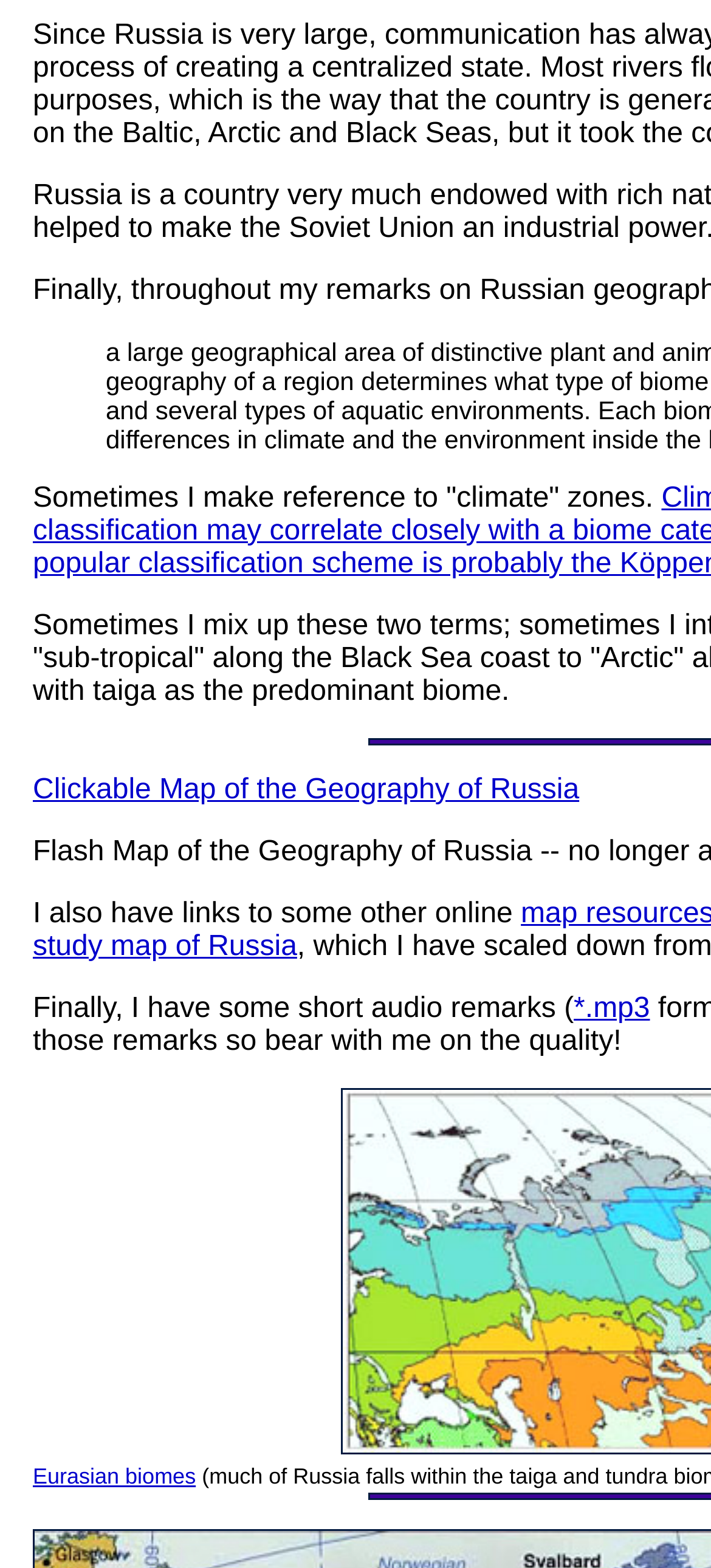Extract the bounding box coordinates of the UI element described: "*.mp3". Provide the coordinates in the format [left, top, right, bottom] with values ranging from 0 to 1.

[0.807, 0.633, 0.914, 0.653]